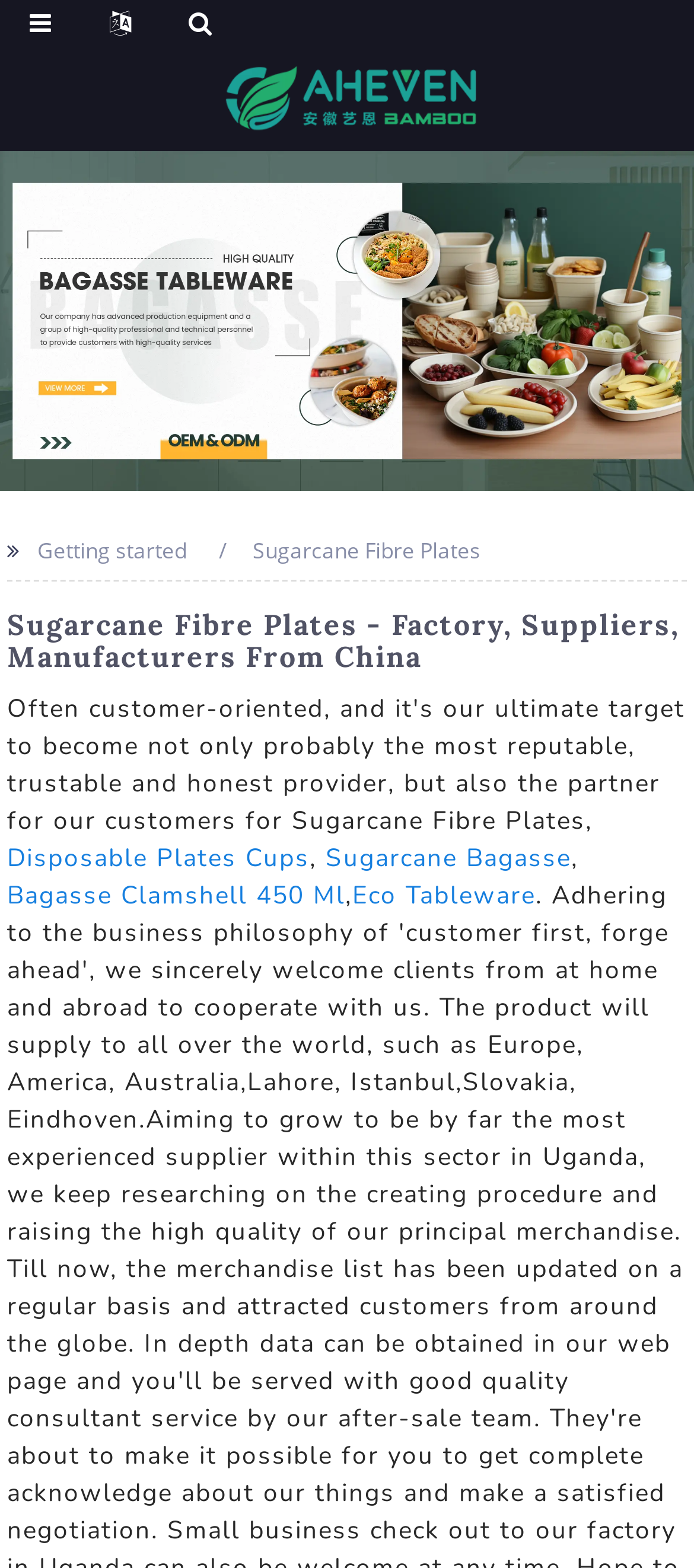Determine the bounding box coordinates of the area to click in order to meet this instruction: "Check out Bagasse Clamshell 450 Ml".

[0.01, 0.56, 0.497, 0.582]